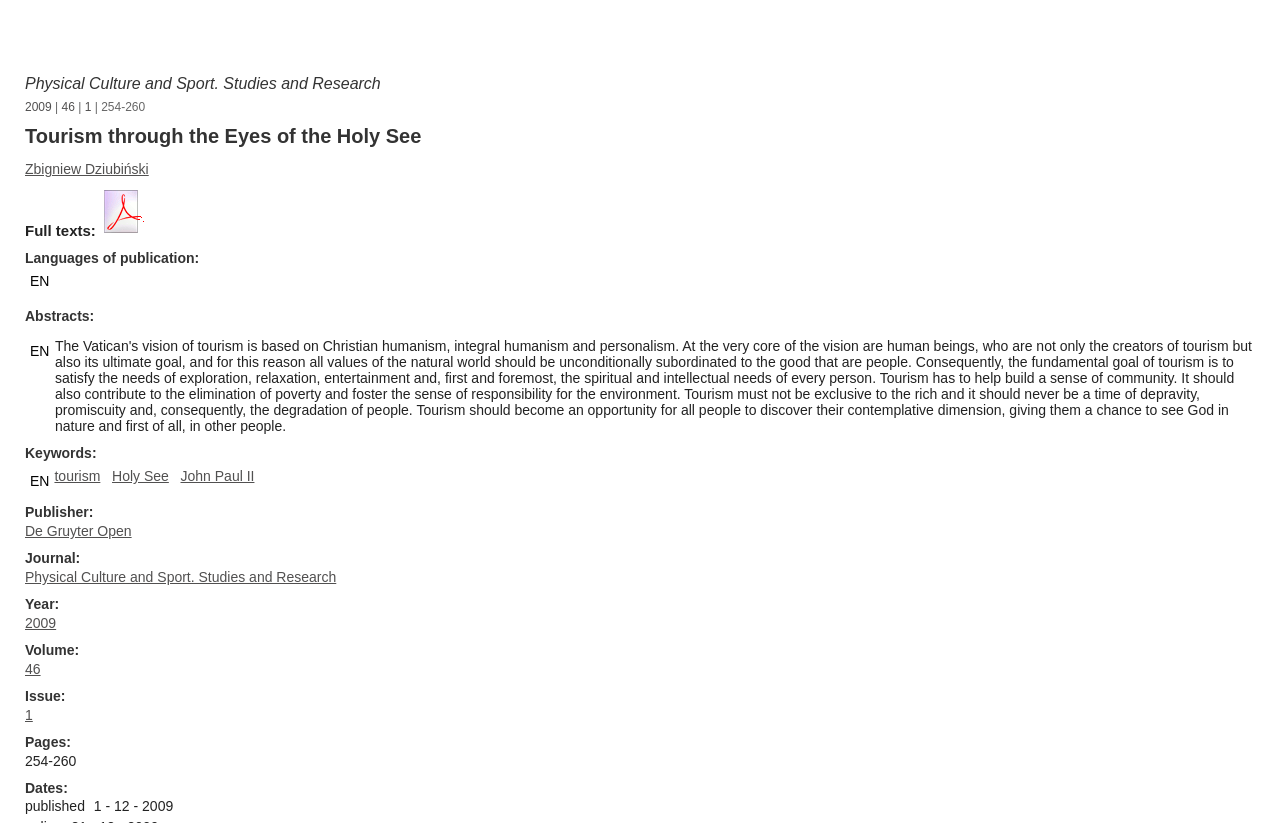What is the issue number of the journal?
Based on the image, answer the question with as much detail as possible.

The issue number of the journal can be found in the section 'Issue', which is located at the bottom-middle of the webpage. The issue number is indicated as '1'.